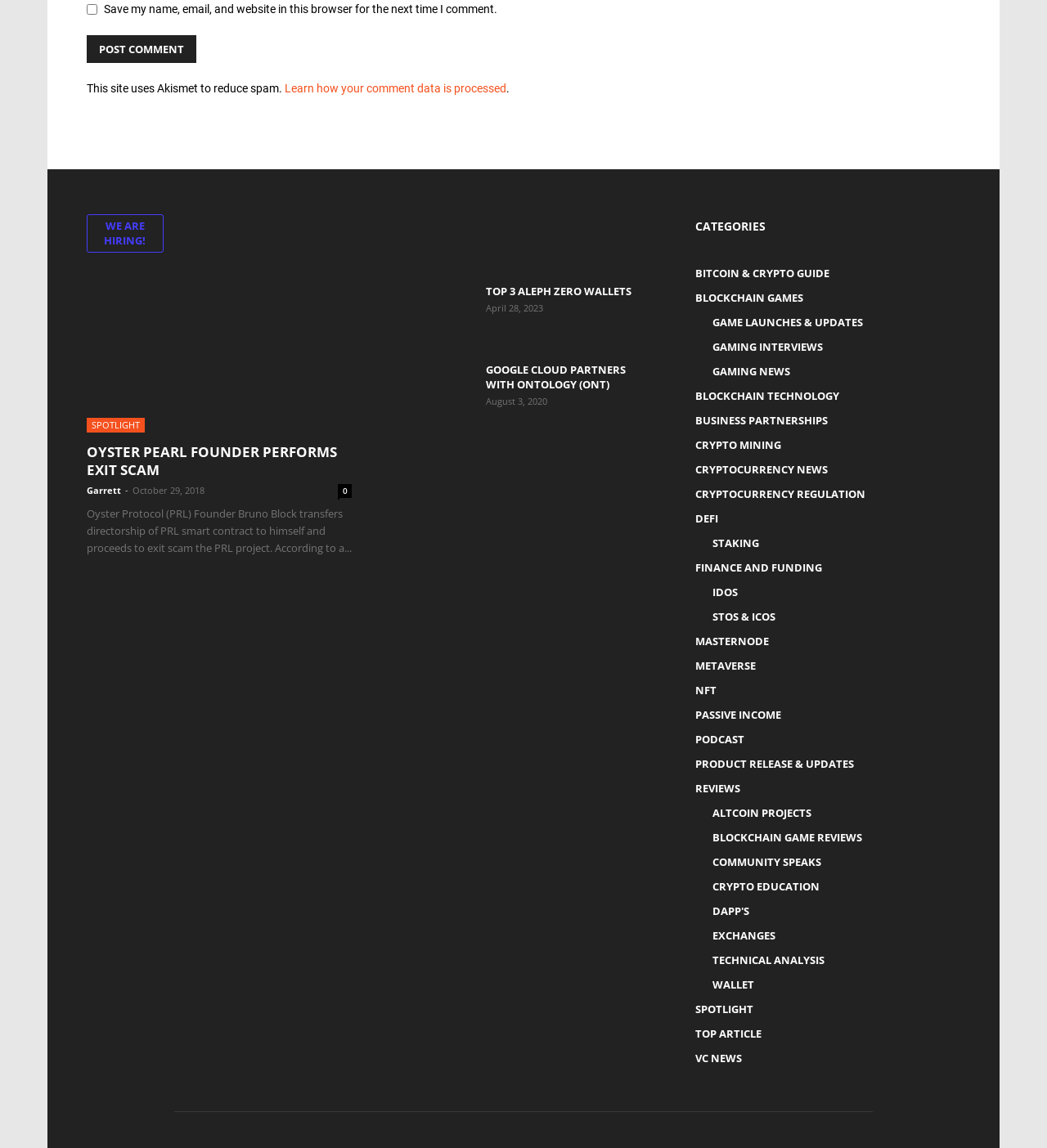Identify the bounding box coordinates for the element that needs to be clicked to fulfill this instruction: "Check the 'WE ARE HIRING!' link". Provide the coordinates in the format of four float numbers between 0 and 1: [left, top, right, bottom].

[0.083, 0.187, 0.156, 0.22]